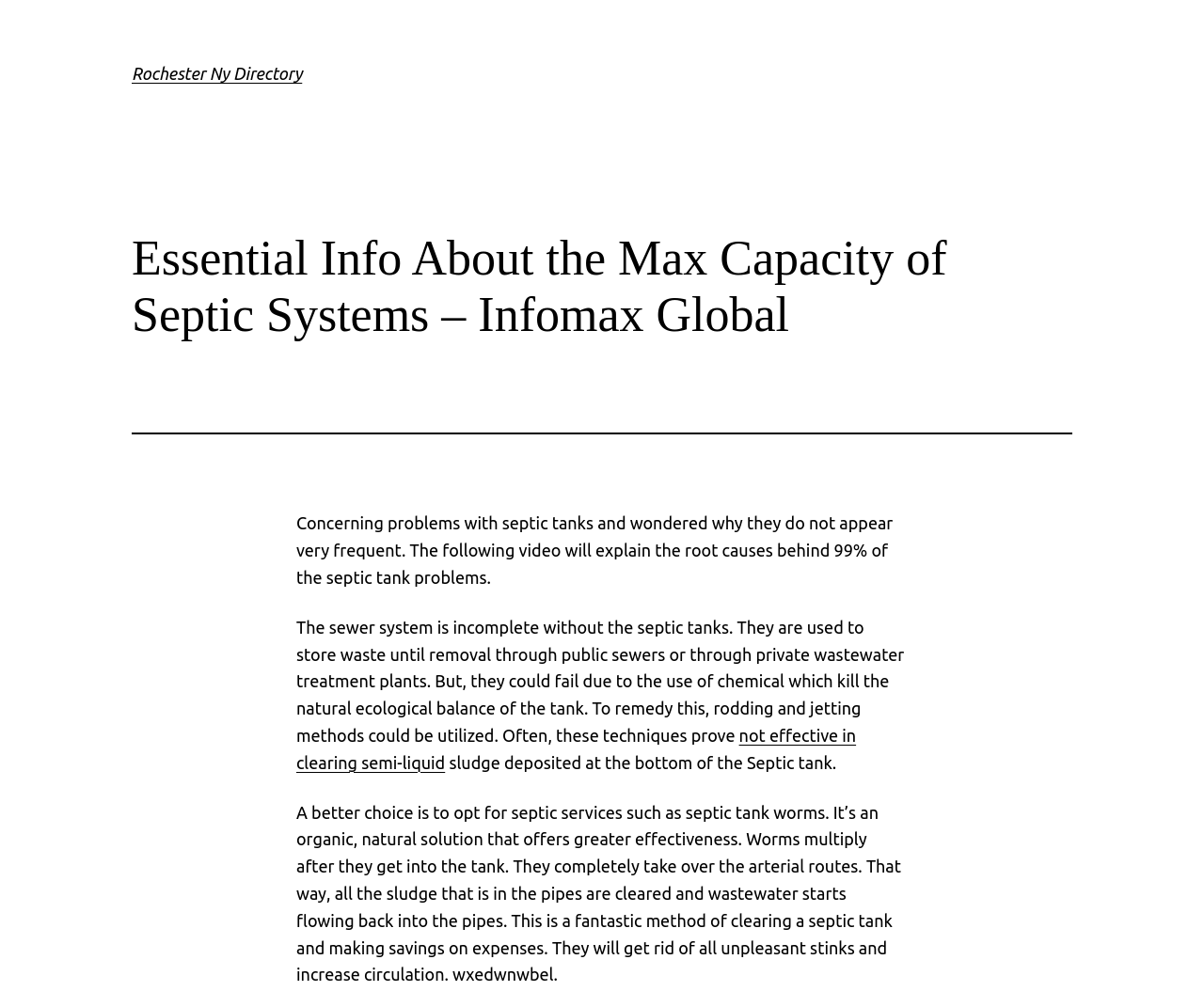Please examine the image and provide a detailed answer to the question: What is the benefit of using septic tank worms?

According to the webpage, septic tank worms can clear sludge from septic tanks, making them a more effective solution than traditional methods.